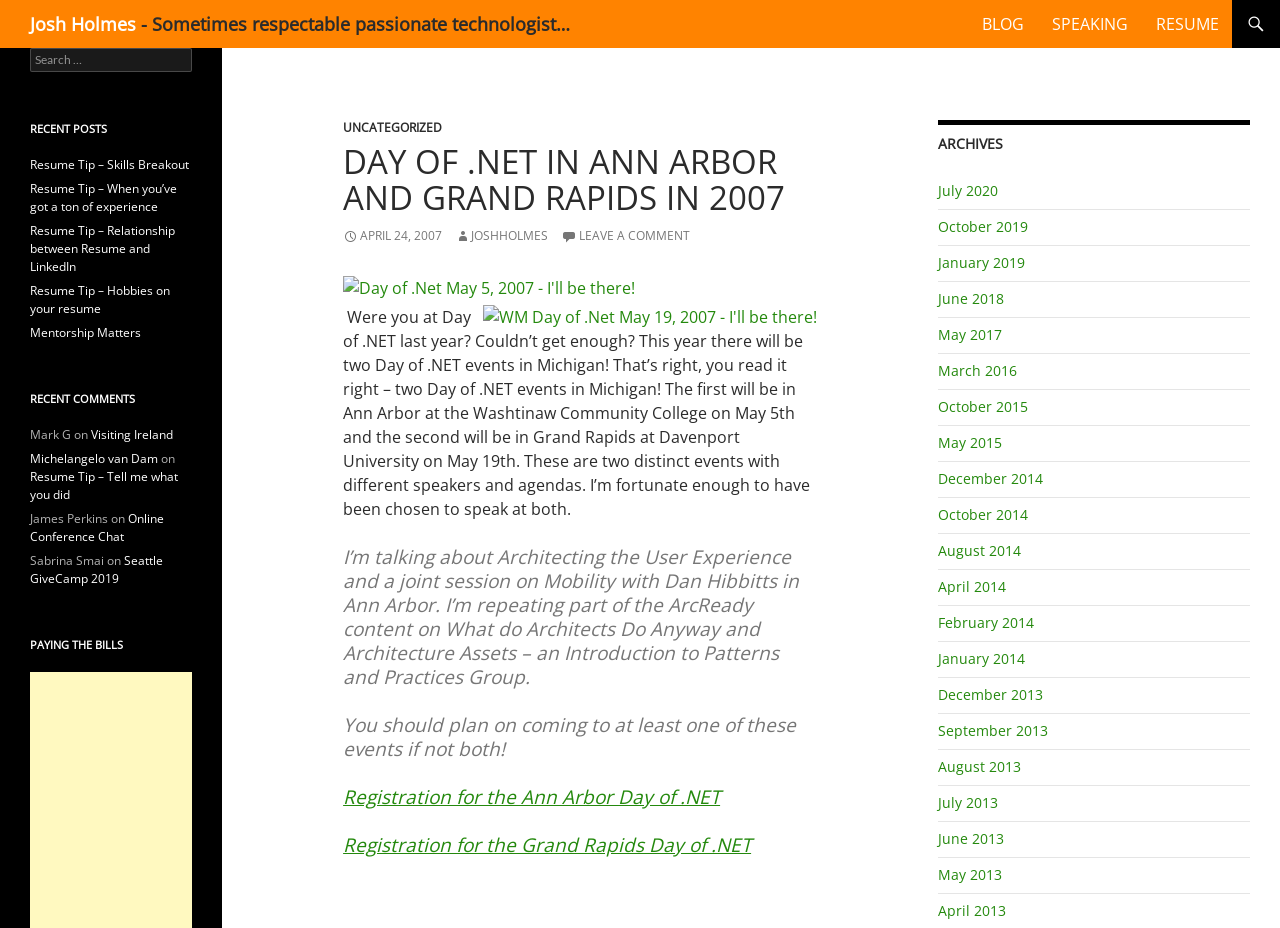Please pinpoint the bounding box coordinates for the region I should click to adhere to this instruction: "view archives for July 2020".

[0.733, 0.195, 0.78, 0.216]